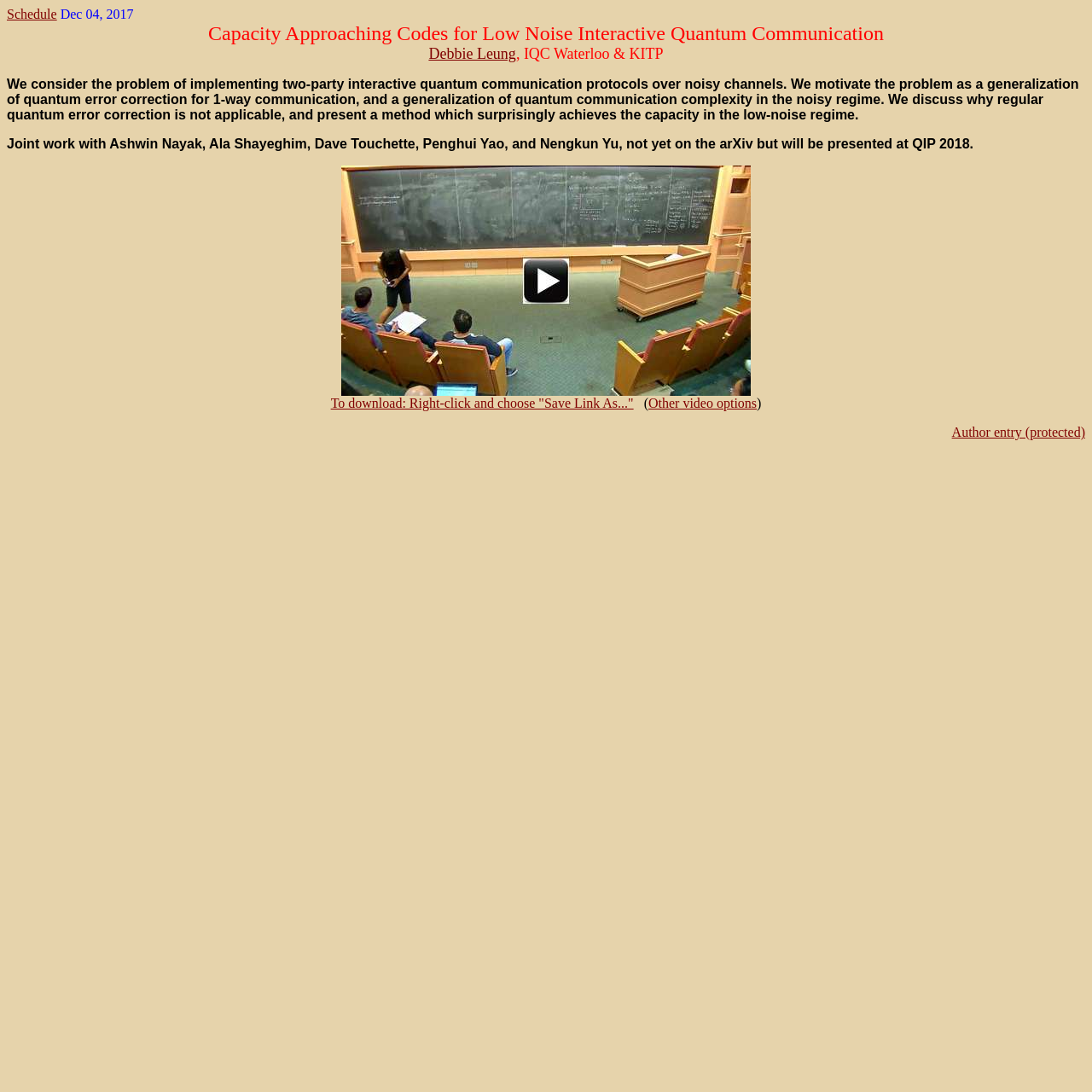How can I download the video?
Please interpret the details in the image and answer the question thoroughly.

I found the instructions for downloading the video by looking at the link element with the content 'To download: Right-click and choose 'Save Link As...'' which is located near the middle of the webpage.